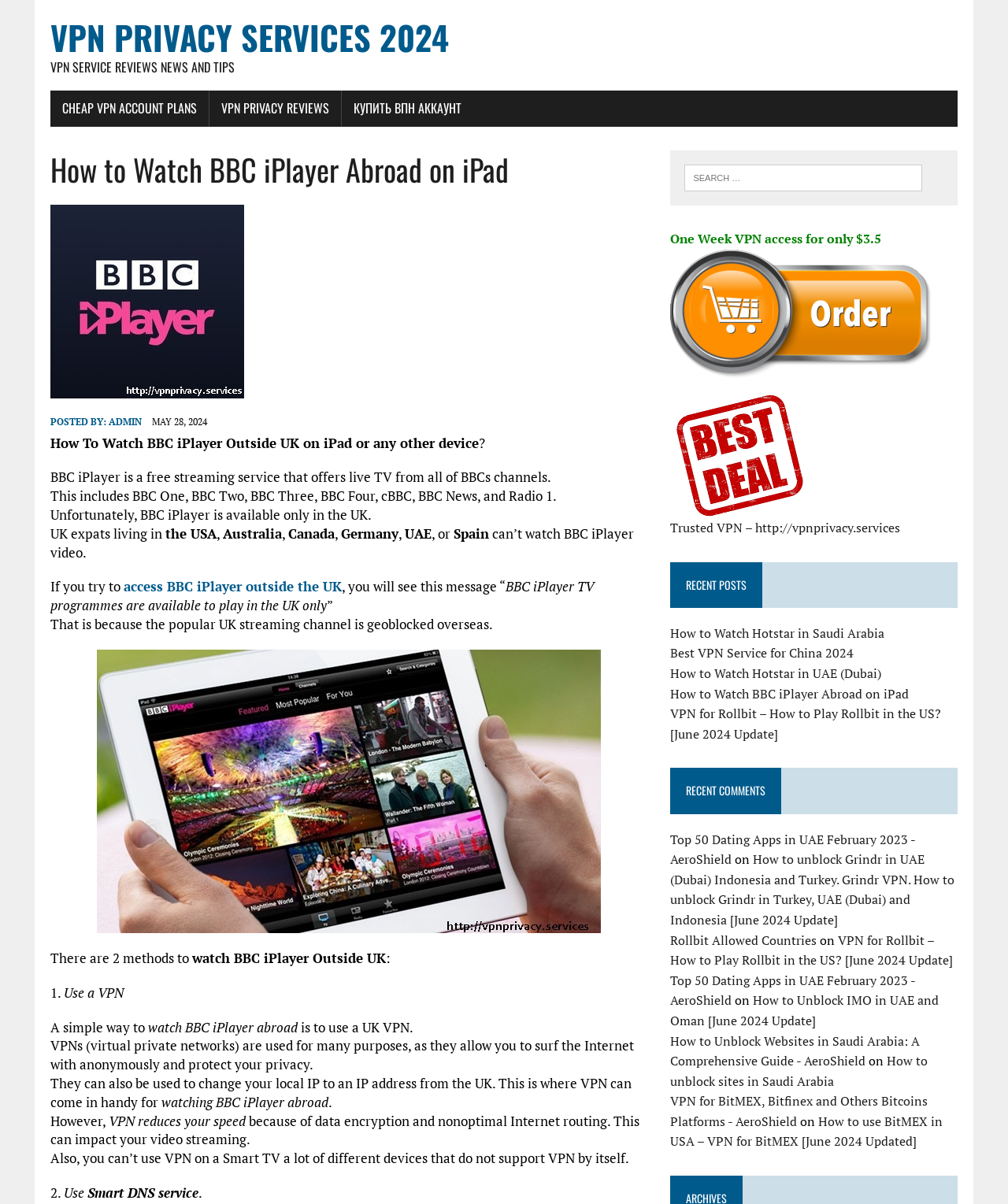Identify the primary heading of the webpage and provide its text.

VPN PRIVACY SERVICES 2024